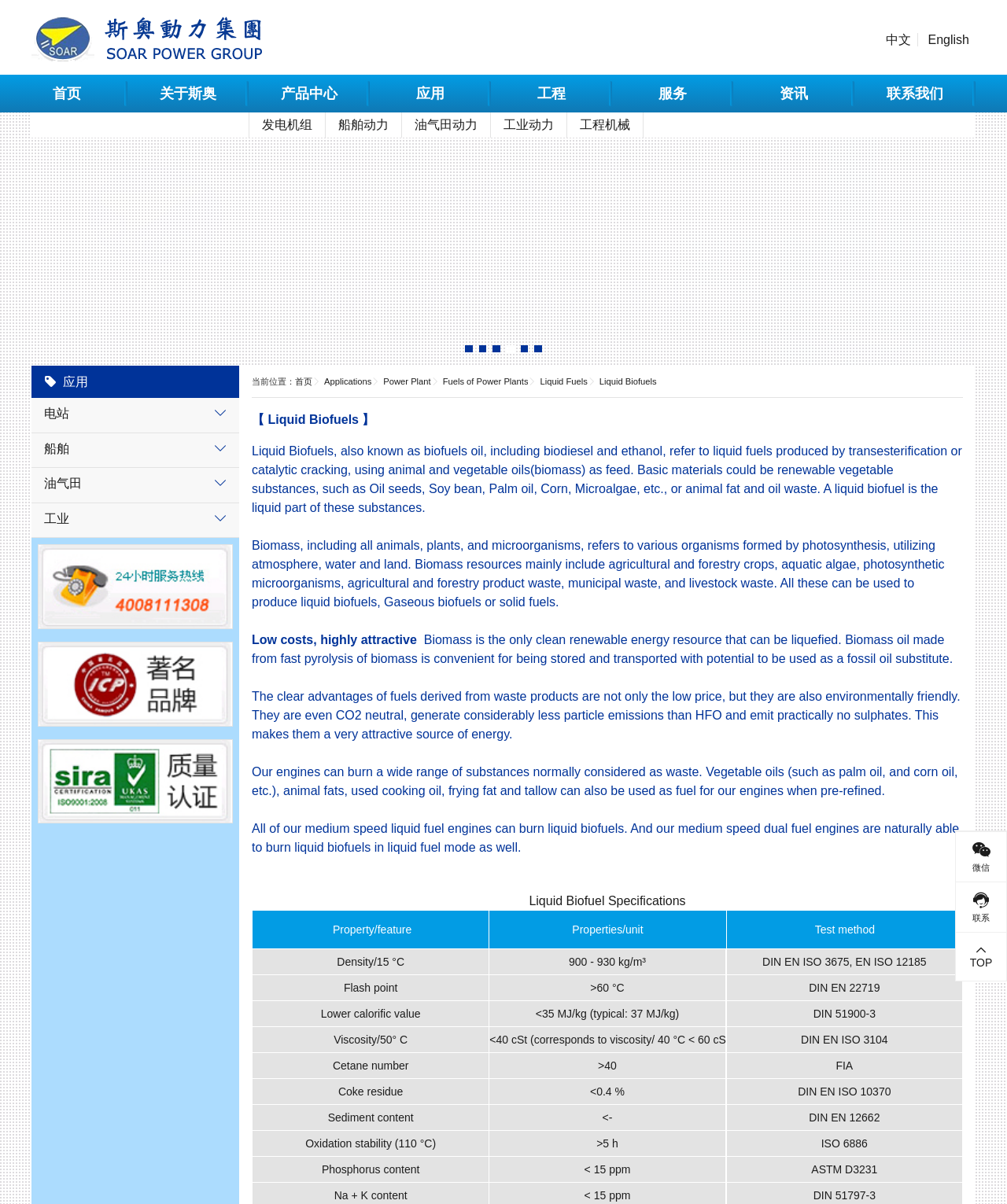Highlight the bounding box coordinates of the element you need to click to perform the following instruction: "Click the '联系我们' link."

[0.848, 0.062, 0.969, 0.093]